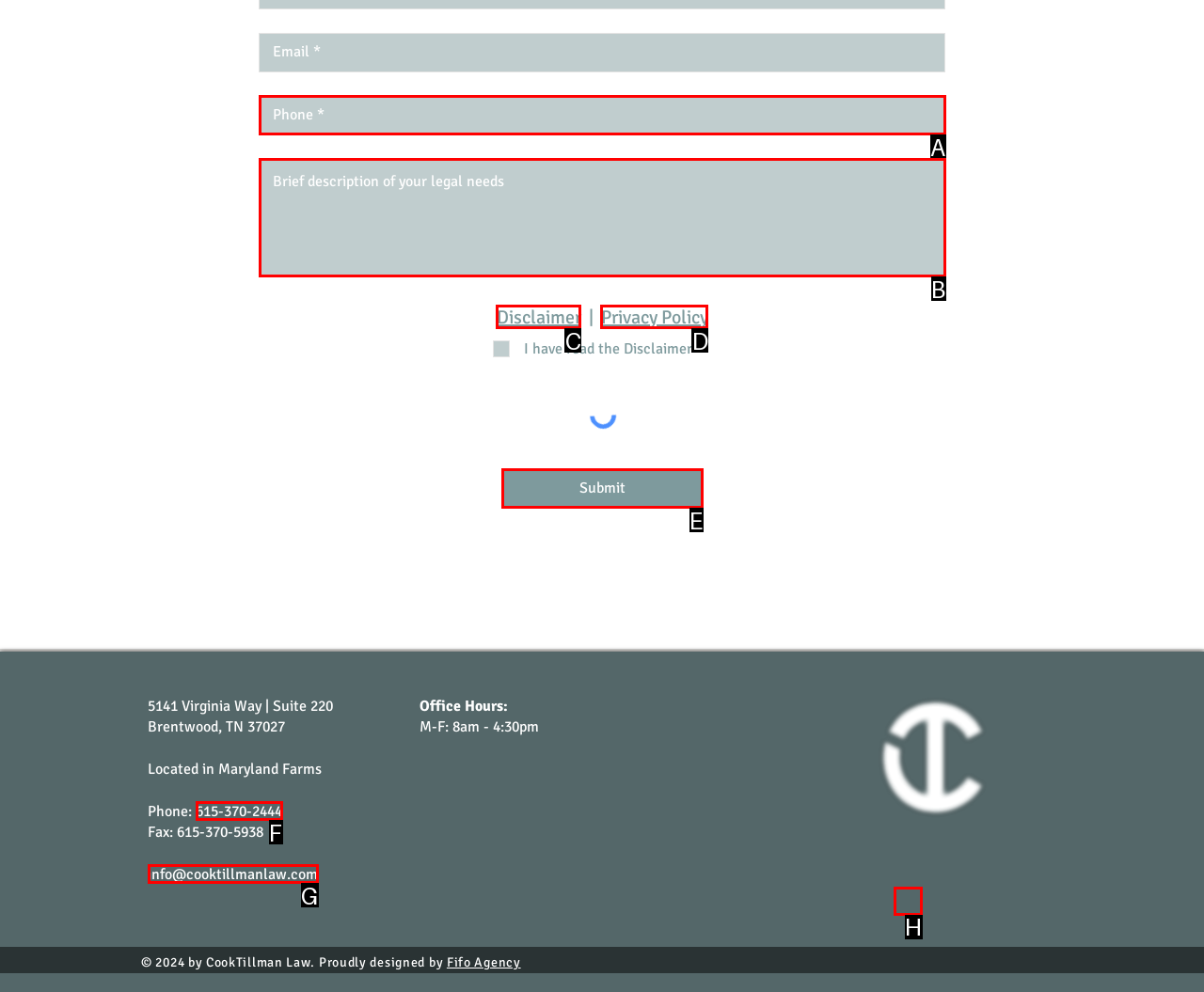Determine the UI element that matches the description: Disclaimer
Answer with the letter from the given choices.

C